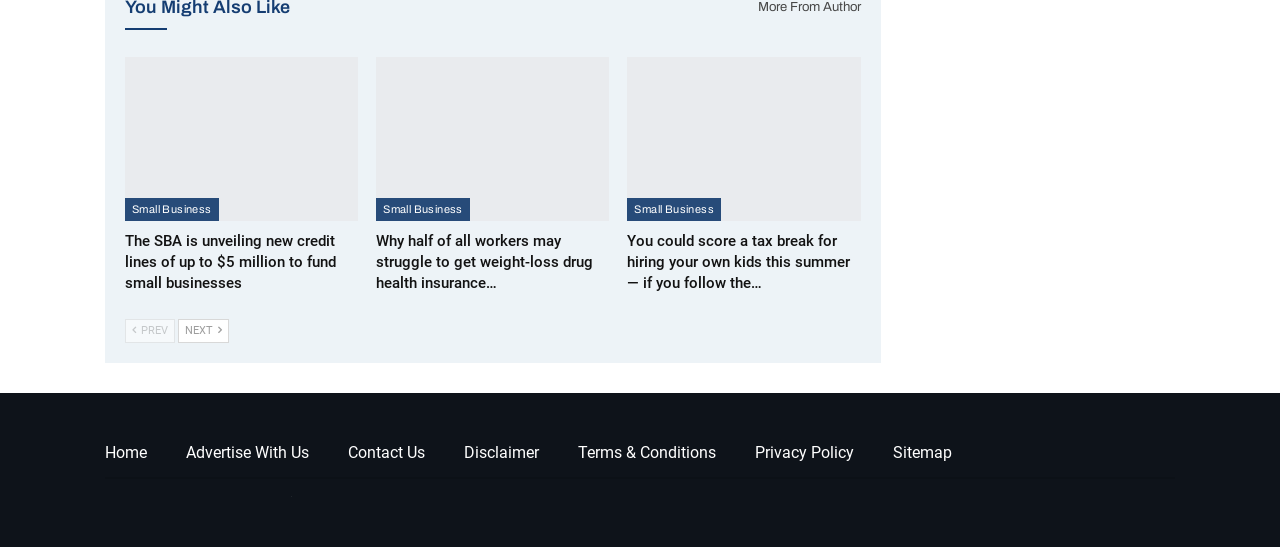Identify the bounding box coordinates of the clickable region to carry out the given instruction: "Read about 'Why half of all workers may struggle to get weight-loss drug health insurance coverage'".

[0.294, 0.105, 0.476, 0.403]